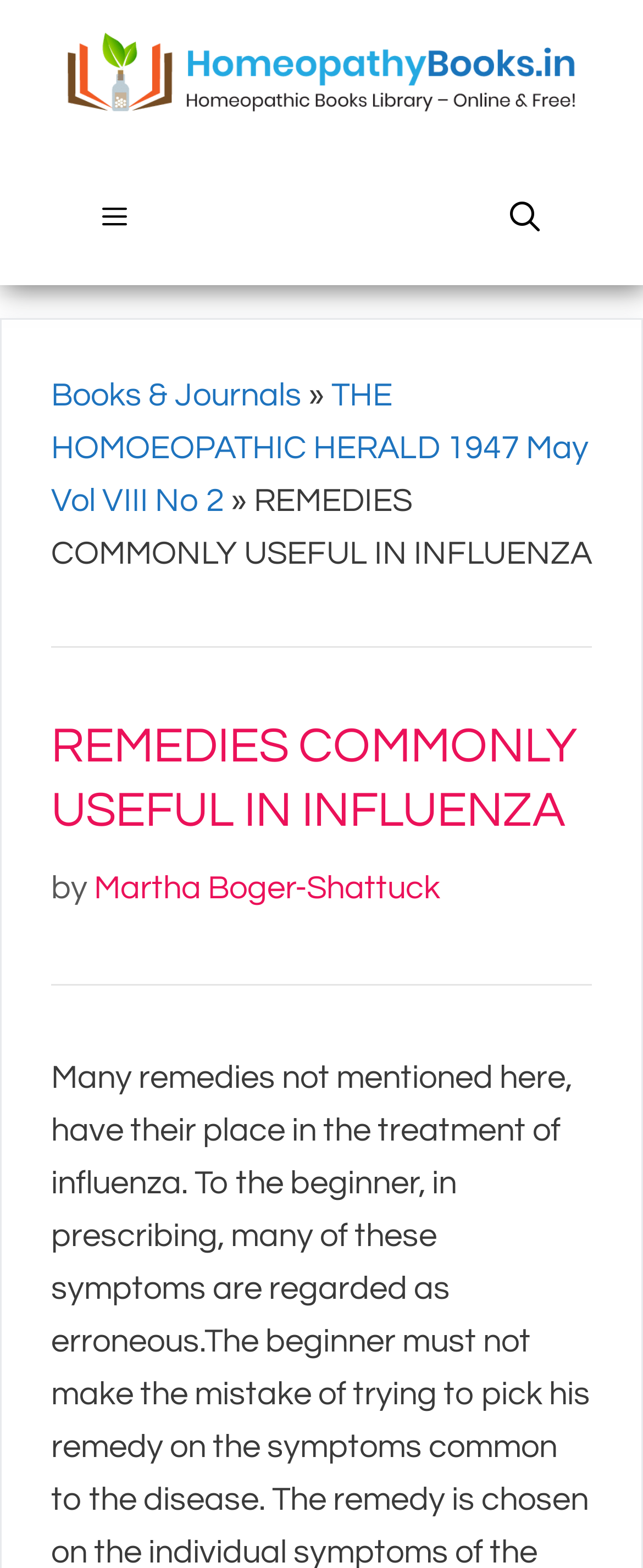Extract the main title from the webpage and generate its text.

REMEDIES COMMONLY USEFUL IN INFLUENZA